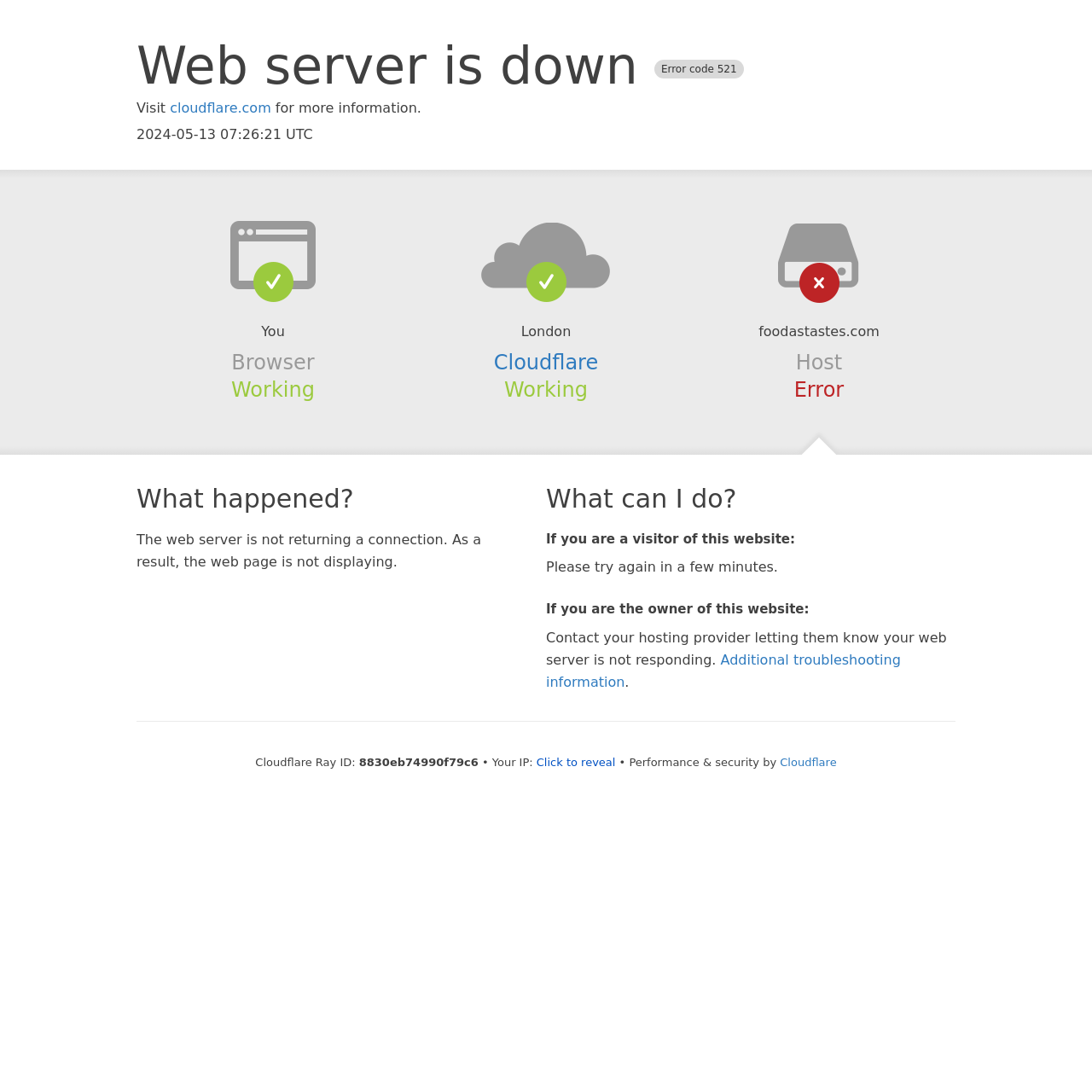What is the name of the hosting provider?
Respond to the question with a single word or phrase according to the image.

Cloudflare